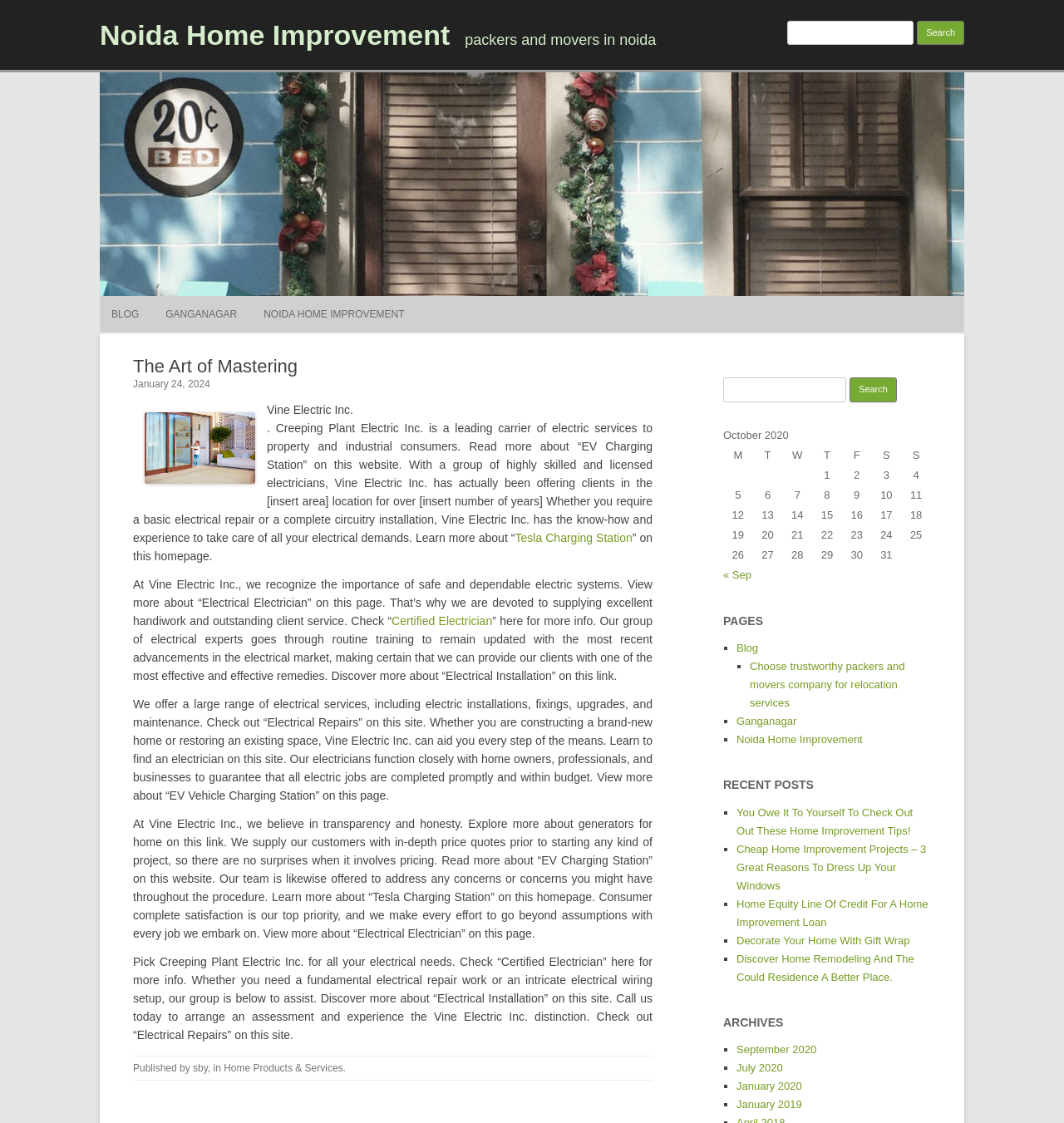Please examine the image and provide a detailed answer to the question: What type of installation does Vine Electric Inc. offer?

The answer can be found in the article section of the webpage, where it is mentioned that 'We offer a large range of electrical services, including electric installations, fixings, upgrades, and maintenance.'